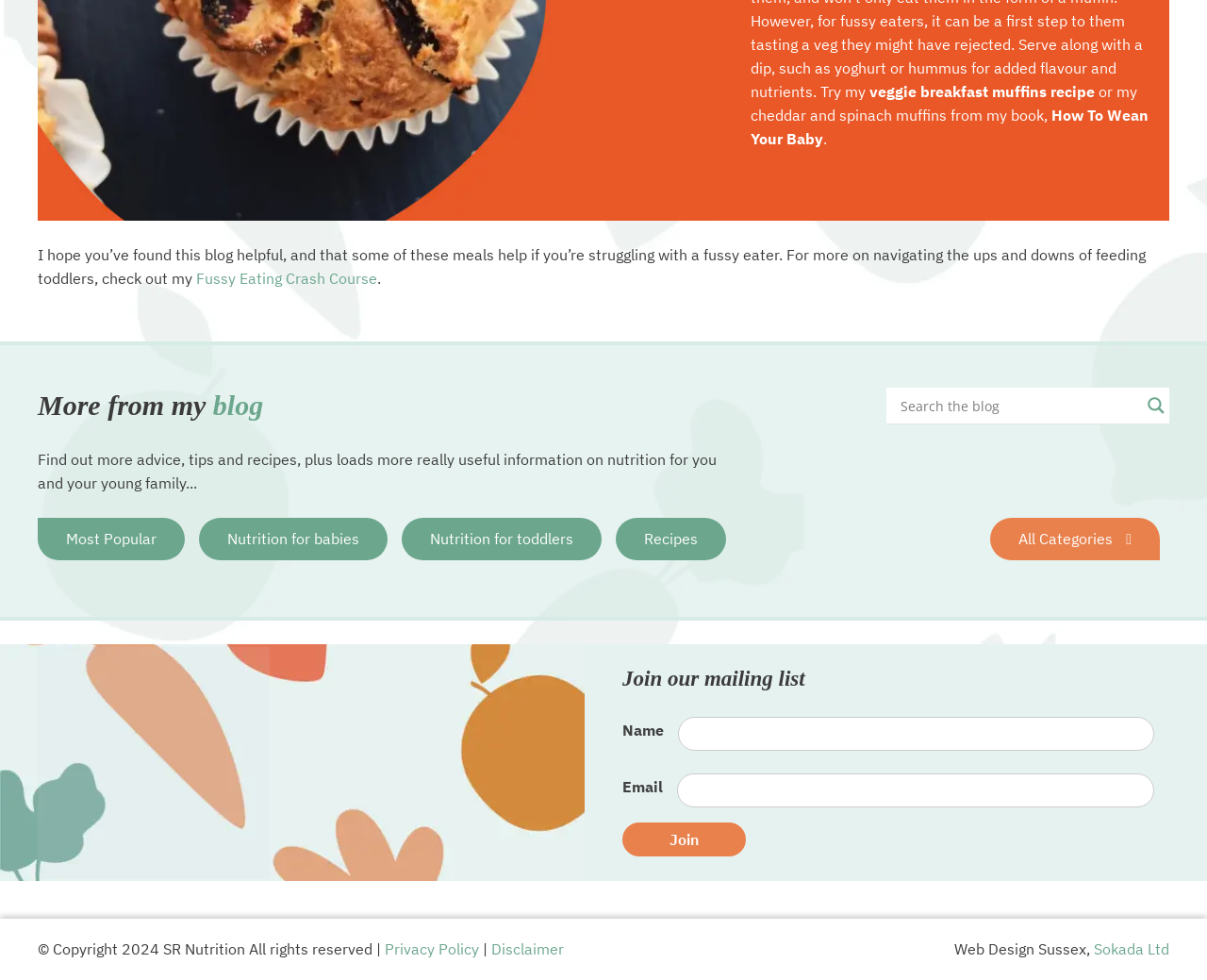Kindly determine the bounding box coordinates for the clickable area to achieve the given instruction: "Join the mailing list".

[0.516, 0.84, 0.618, 0.874]